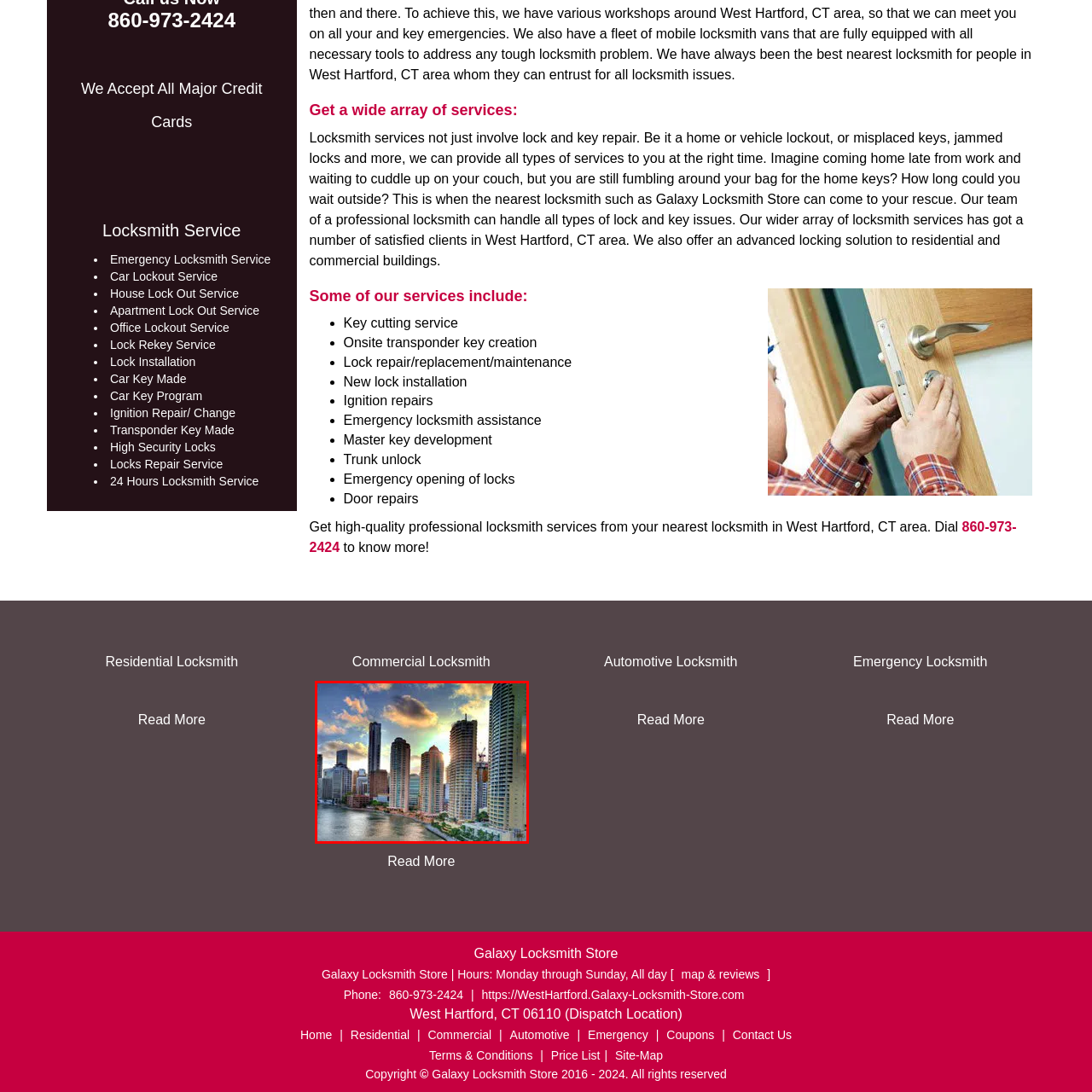Examine the area surrounded by the red box and describe it in detail.

The image showcases a stunning urban skyline, featuring a collection of tall skyscrapers reflecting the warm hues of the setting sun. The buildings, which vary in architectural styles, line the banks of a serene river that glimmers in the golden light. Soft clouds scatter across the evening sky, adding to the picturesque scene. This vibrant cityscape evokes a sense of modernity and energy, set against the backdrop of nature’s beauty. It captures a moment of tranquility, inviting viewers to appreciate the harmonious blend of urban life and waterfront serenity.